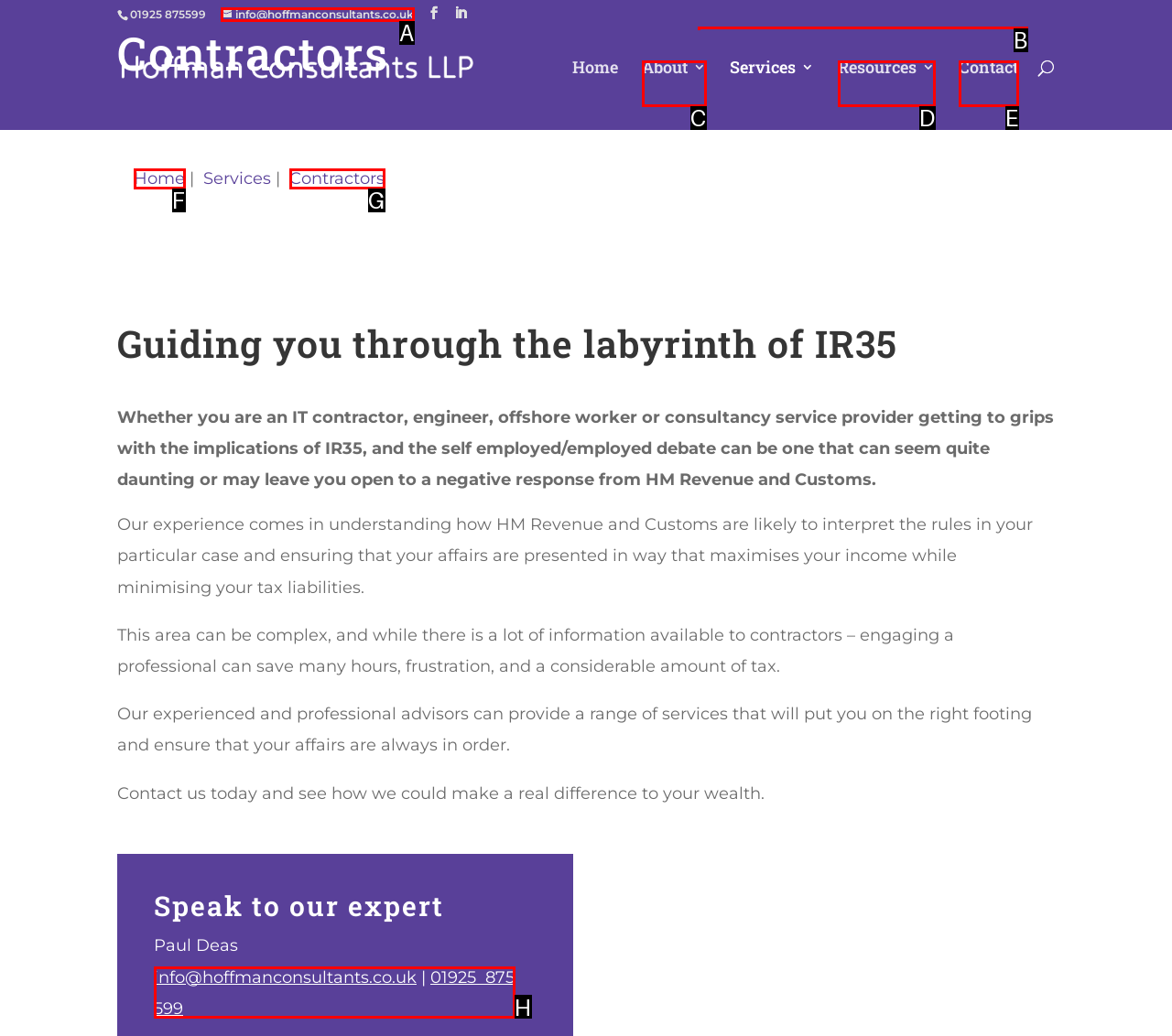Select the appropriate option that fits: 01925 875 599
Reply with the letter of the correct choice.

H